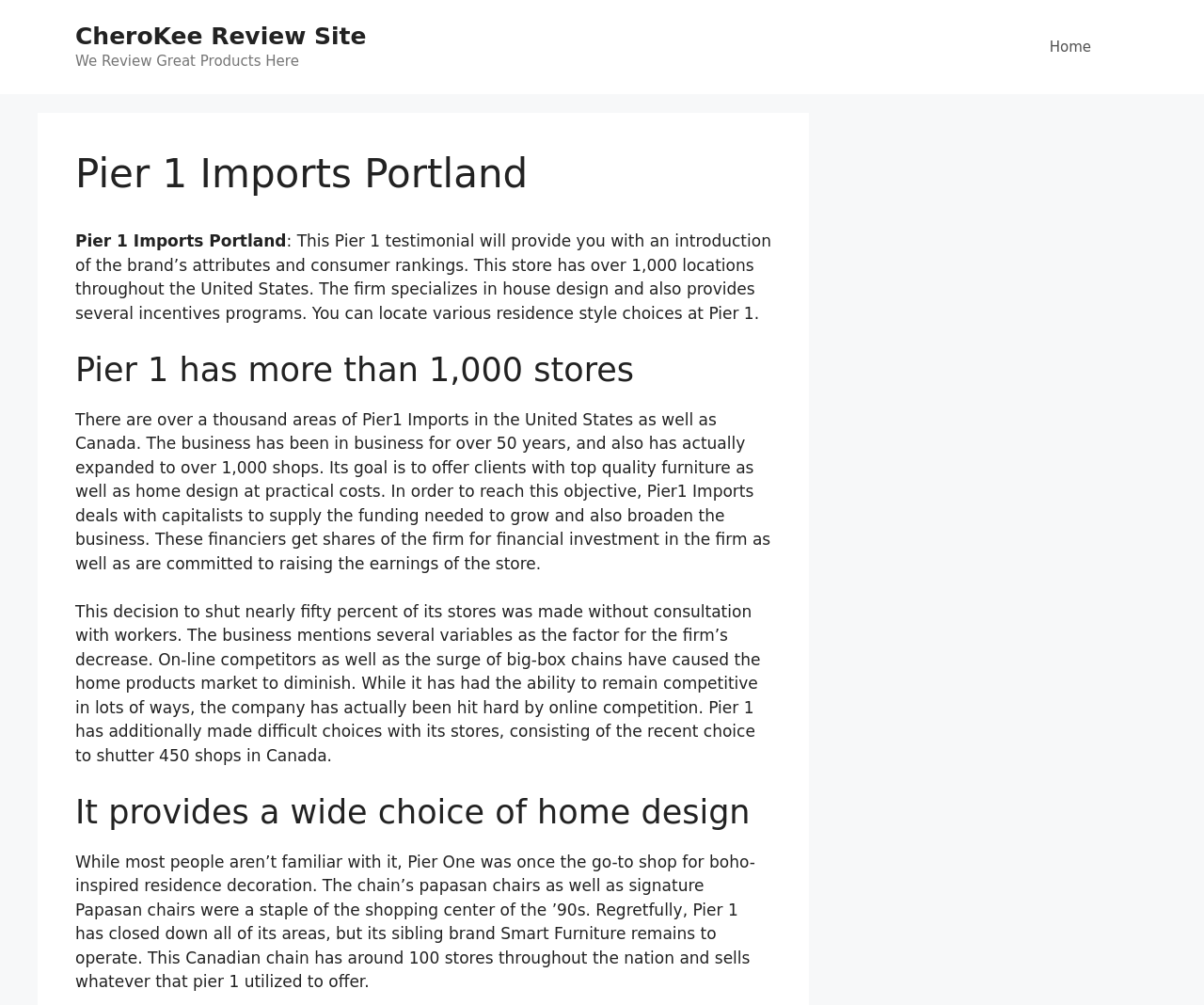Bounding box coordinates should be provided in the format (top-left x, top-left y, bottom-right x, bottom-right y) with all values between 0 and 1. Identify the bounding box for this UI element: Home

[0.856, 0.019, 0.922, 0.075]